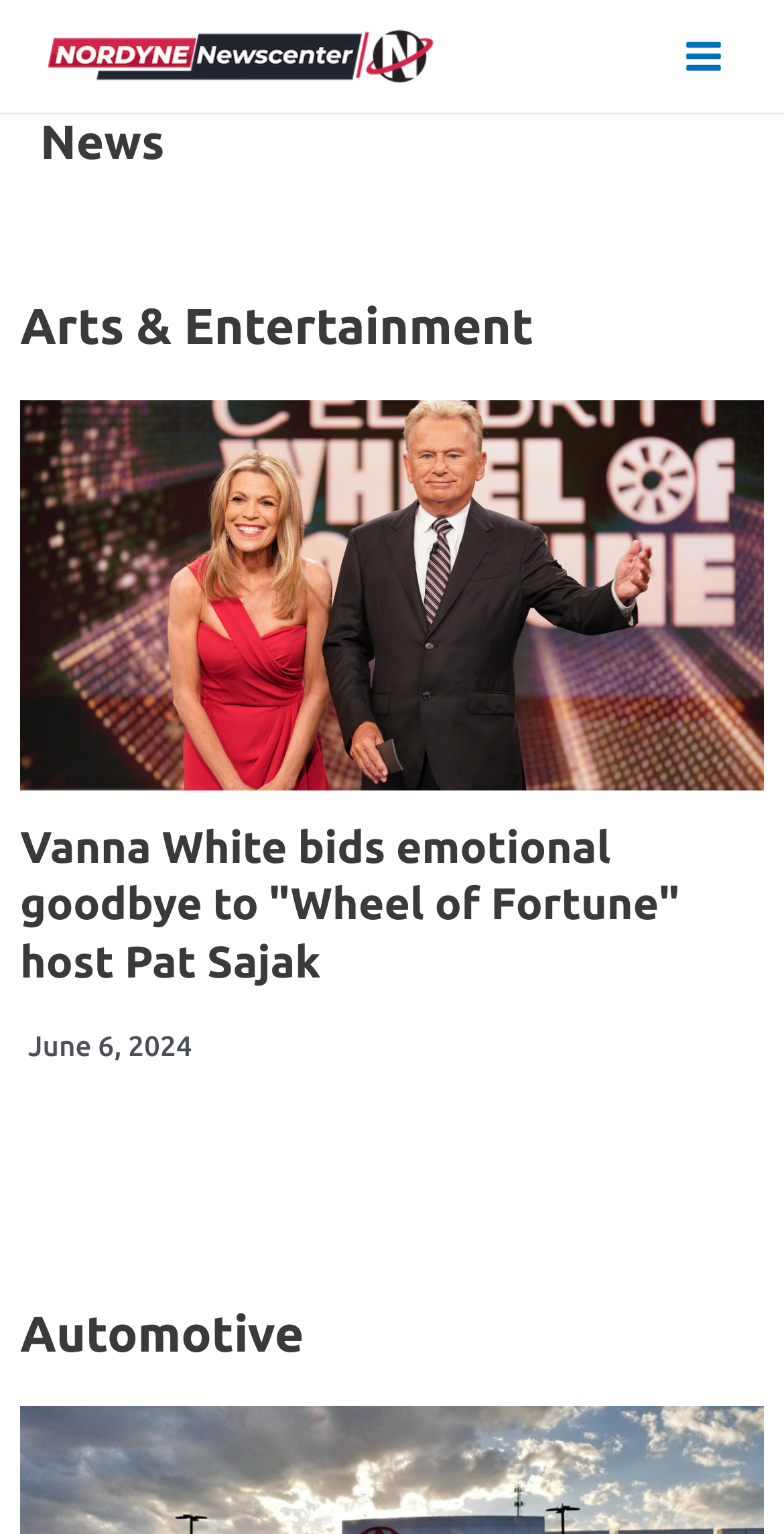Provide a brief response in the form of a single word or phrase:
When was the article published?

June 6, 2024